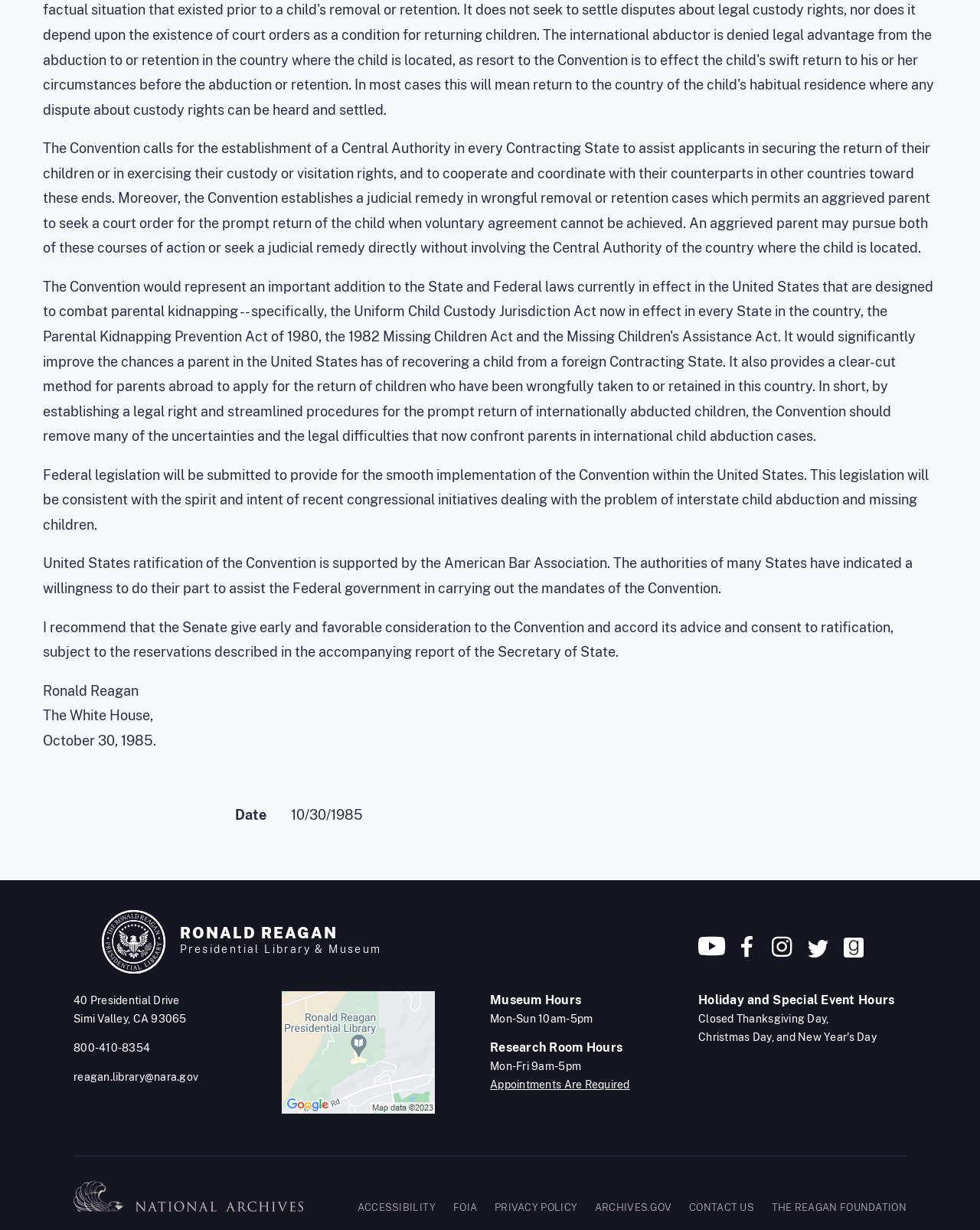Show the bounding box coordinates of the element that should be clicked to complete the task: "Follow us on YouTube".

[0.712, 0.768, 0.741, 0.781]